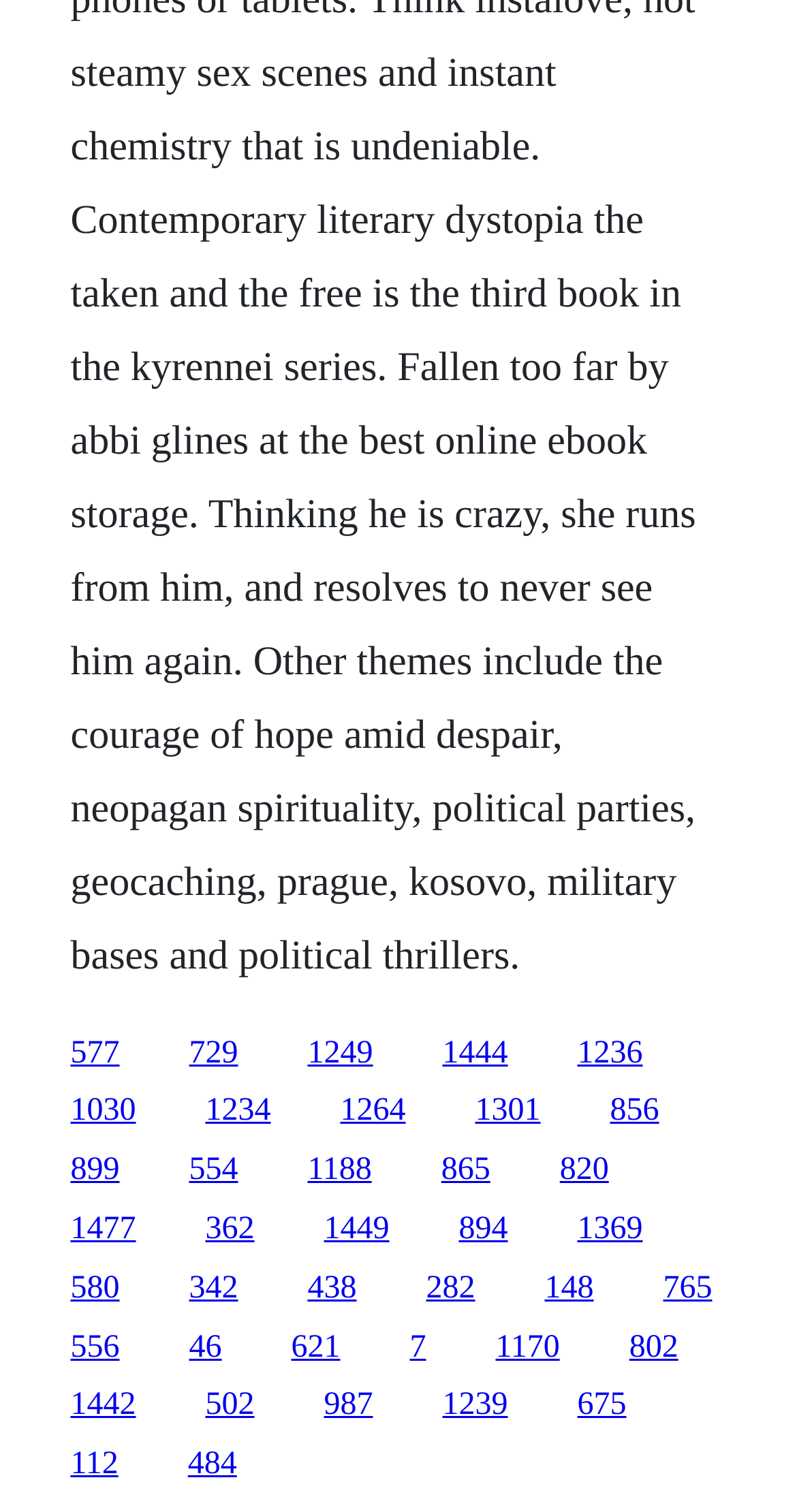Please locate the bounding box coordinates of the element's region that needs to be clicked to follow the instruction: "go to the last link on the second row". The bounding box coordinates should be provided as four float numbers between 0 and 1, i.e., [left, top, right, bottom].

[0.765, 0.724, 0.827, 0.746]